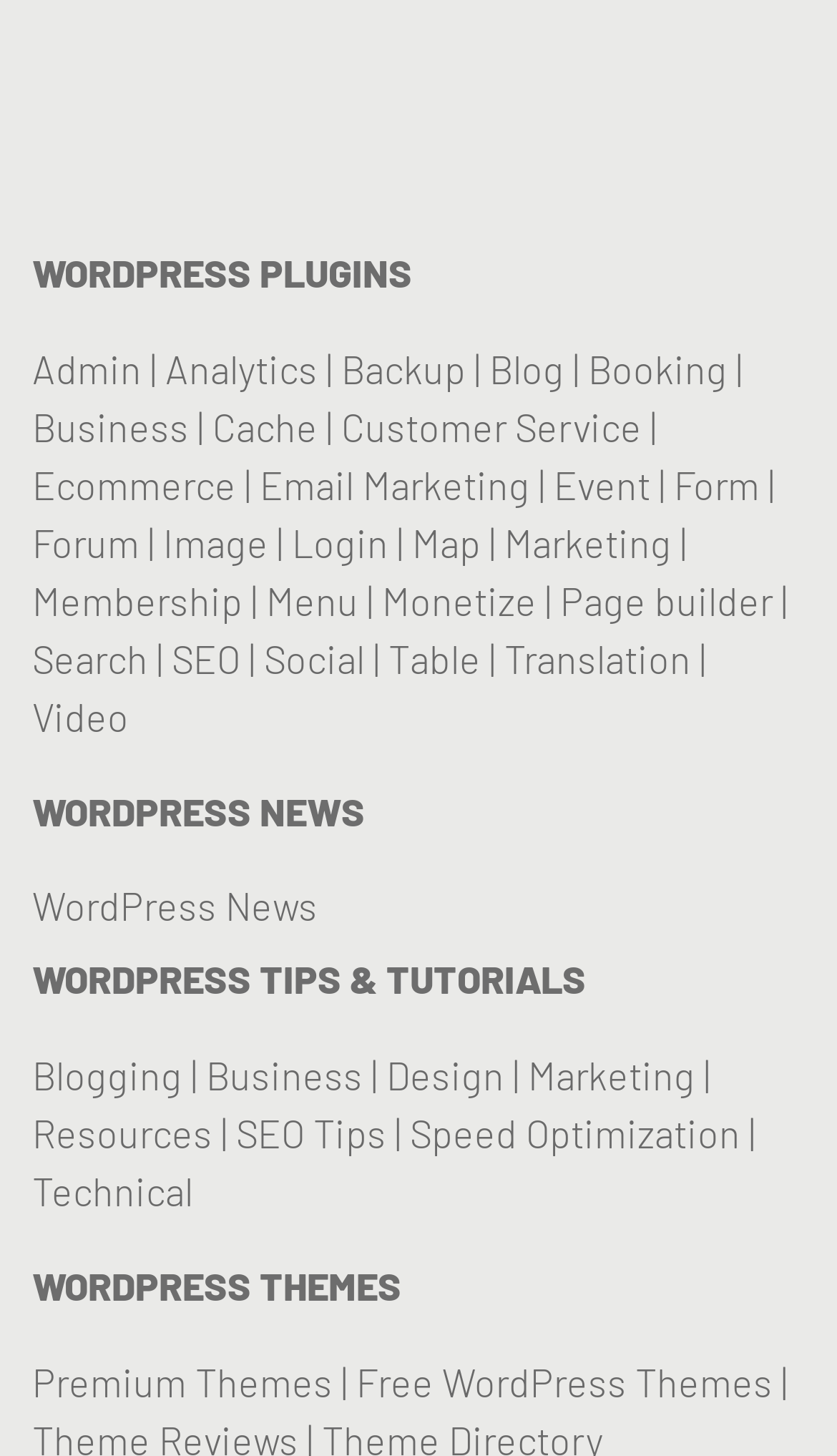Please mark the bounding box coordinates of the area that should be clicked to carry out the instruction: "Click on the Twitter link".

[0.038, 0.07, 0.141, 0.129]